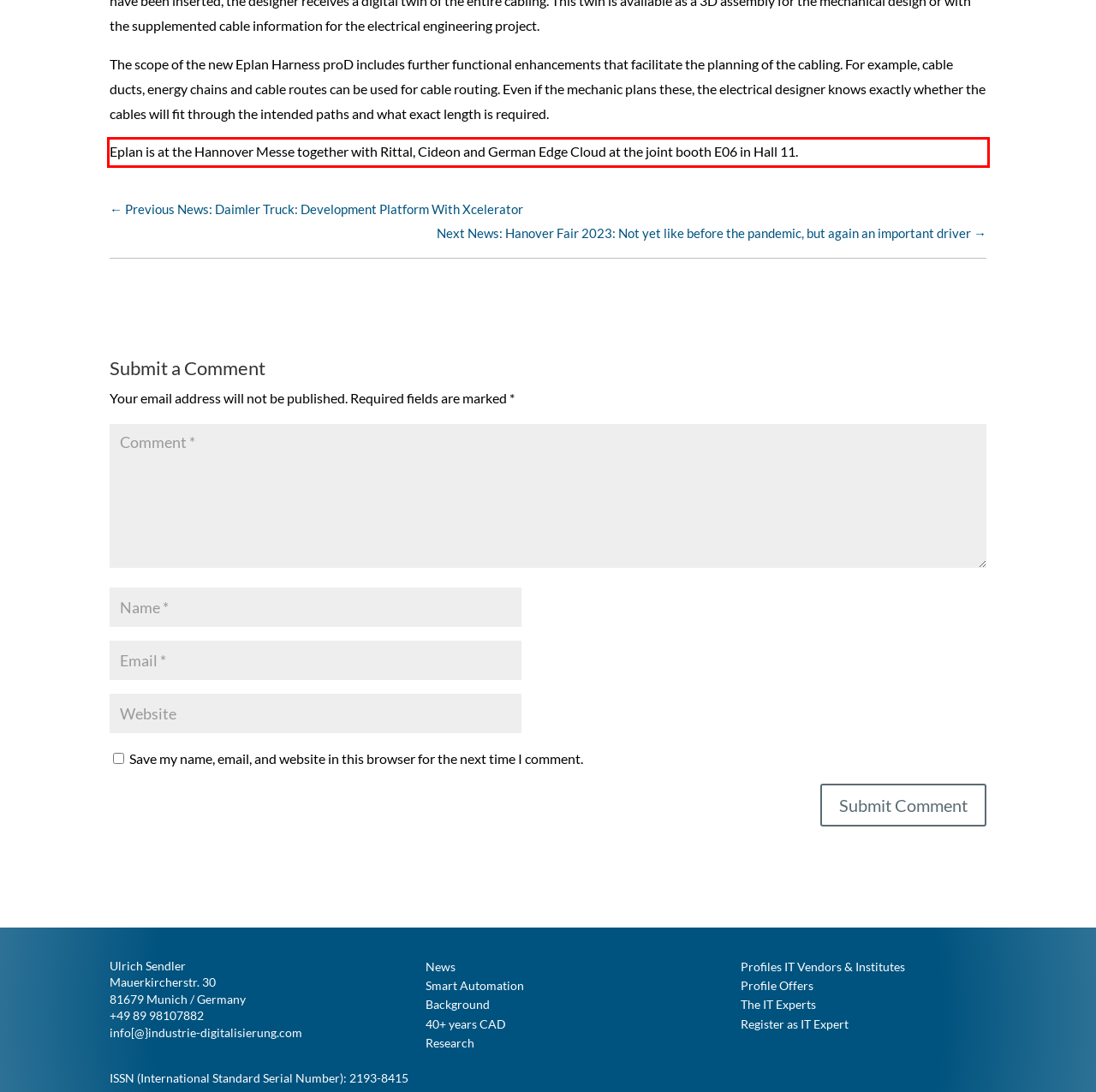Observe the screenshot of the webpage that includes a red rectangle bounding box. Conduct OCR on the content inside this red bounding box and generate the text.

Eplan is at the Hannover Messe together with Rittal, Cideon and German Edge Cloud at the joint booth E06 in Hall 11.